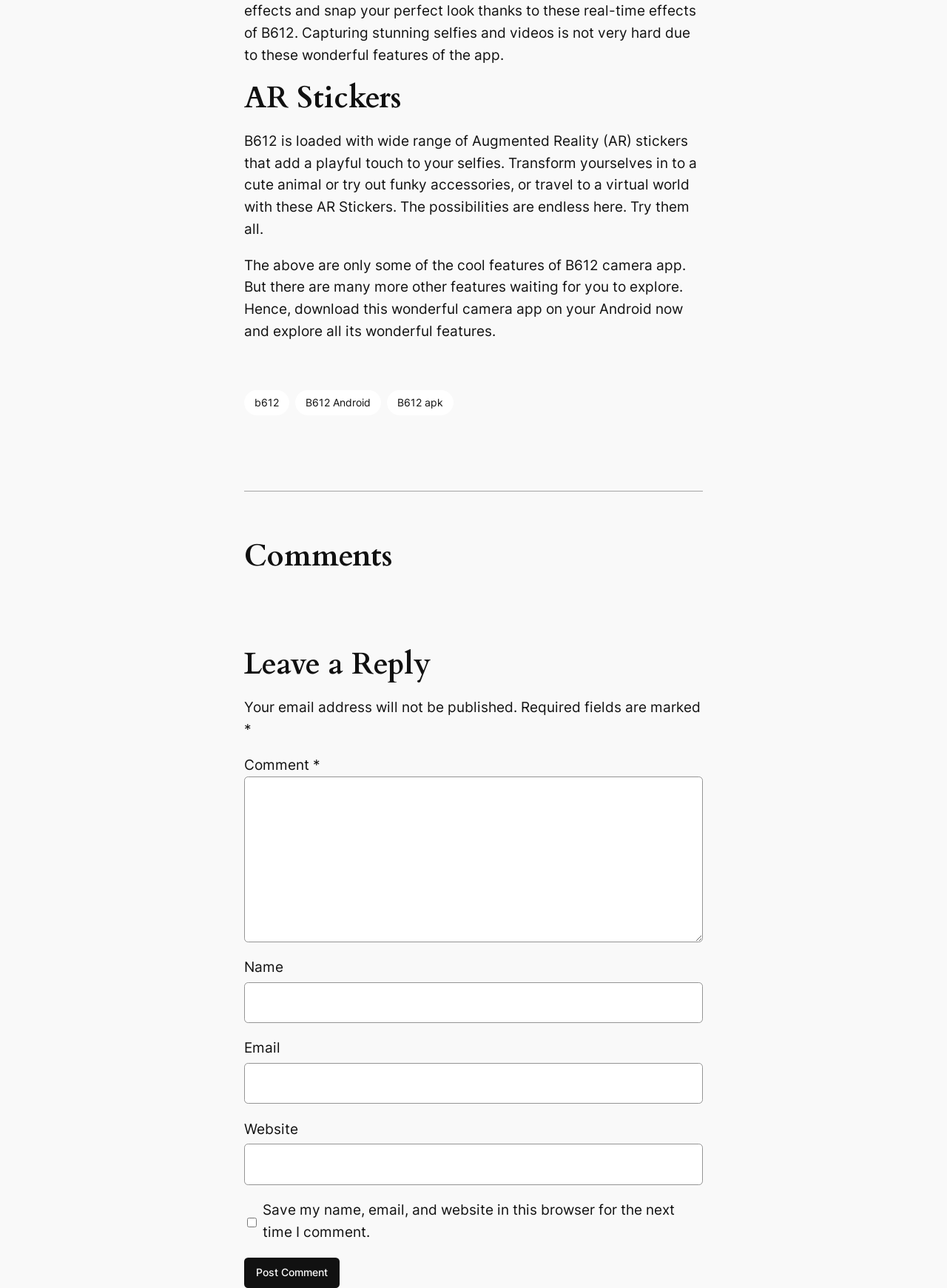Identify the bounding box coordinates for the UI element that matches this description: "parent_node: Email aria-describedby="email-notes" name="email"".

[0.258, 0.825, 0.742, 0.857]